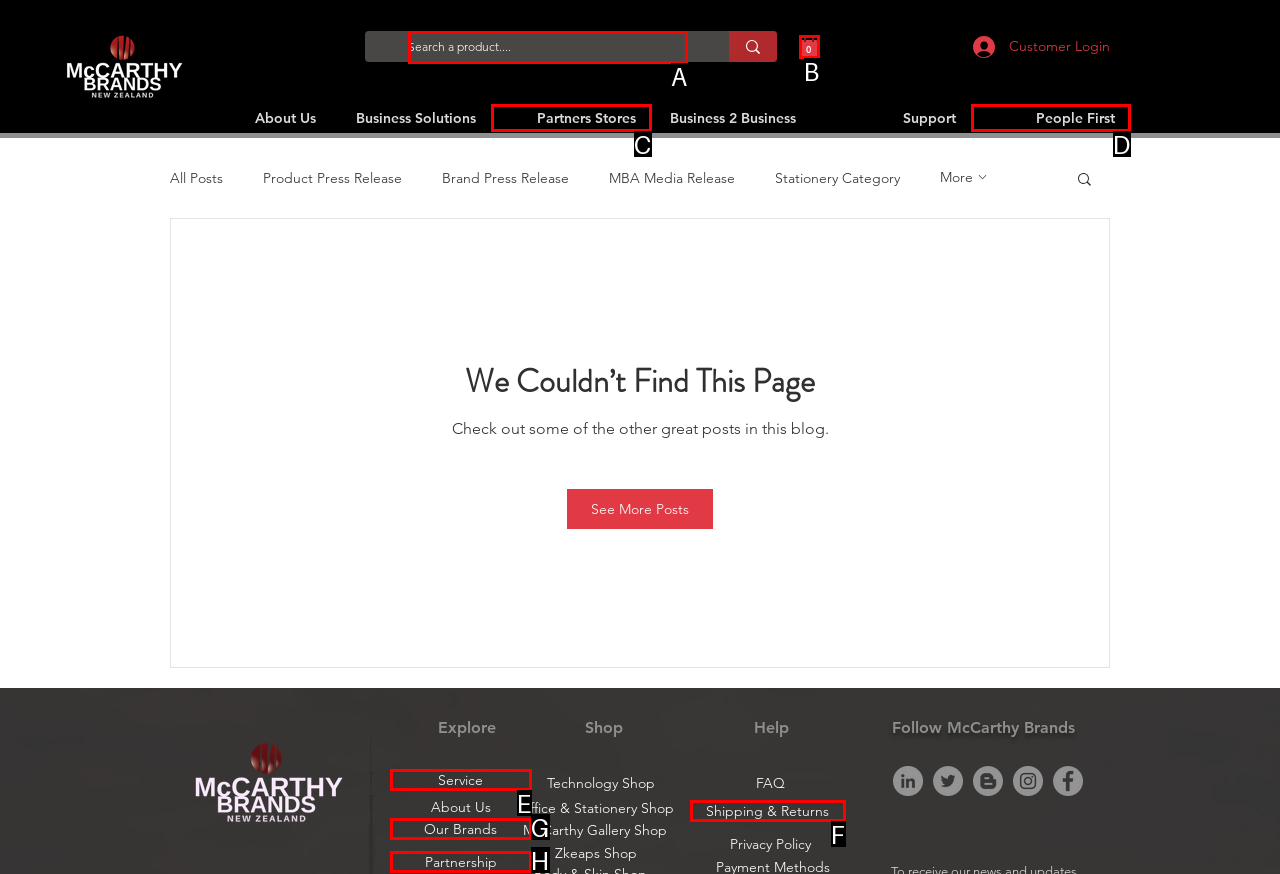Determine which option aligns with the description: Partnership. Provide the letter of the chosen option directly.

H